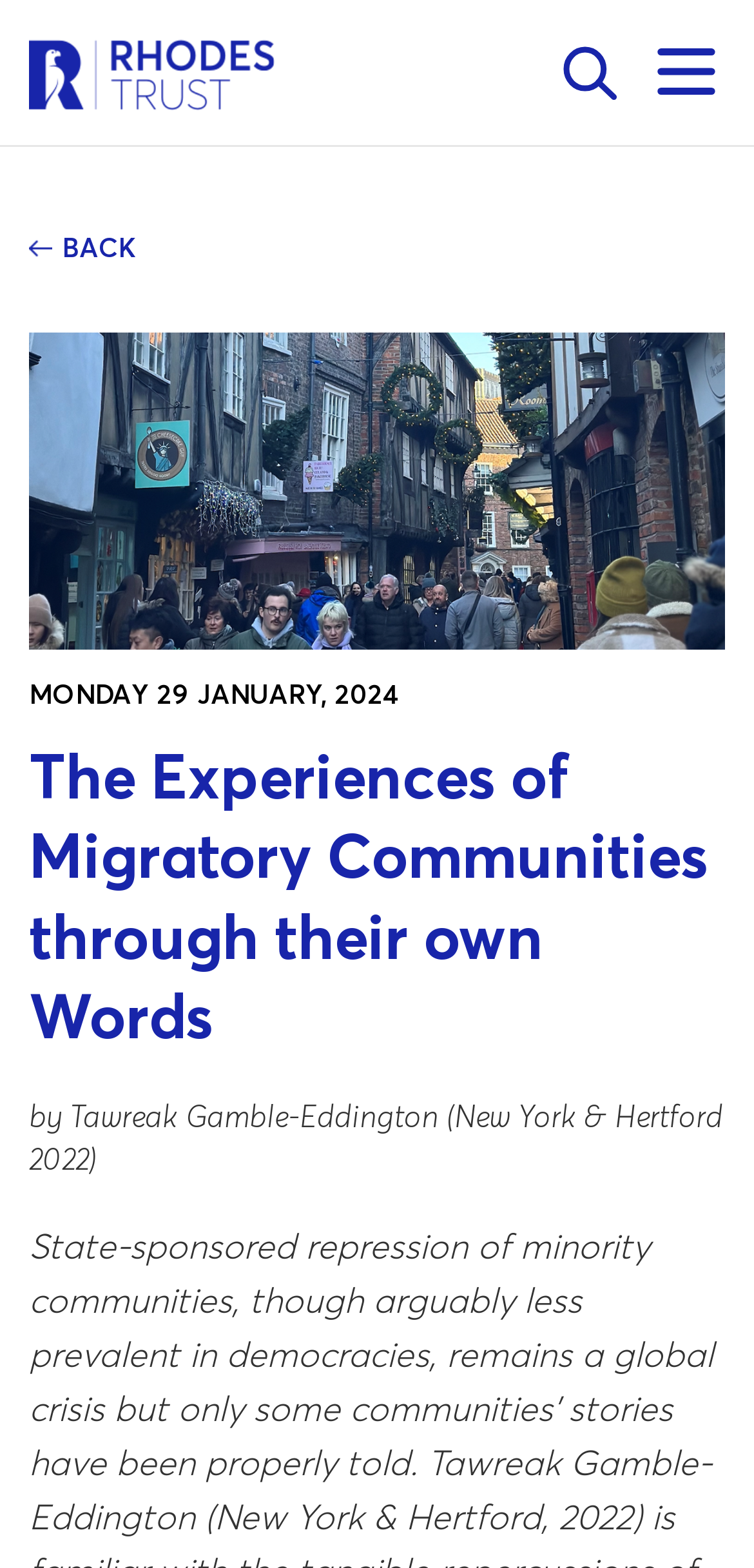Provide a thorough and detailed response to the question by examining the image: 
What is the date of the article?

I found the date of the article by looking at the static text element located at [0.038, 0.431, 0.531, 0.453] which contains the text 'MONDAY 29 JANUARY, 2024'.